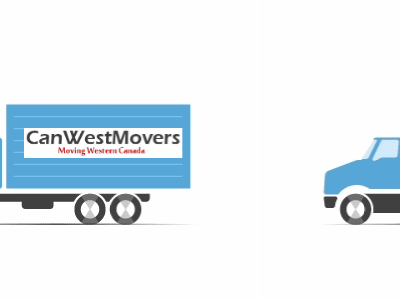Offer a detailed explanation of what is depicted in the image.

The image features a stylized graphic representation highlighting "CanWest Movers," a moving service operating in Western Canada. On the left, a large blue moving truck is prominently displayed, featuring the company's name in bold, red and black lettering. The tagline "Moving Western Canada" is also visible, emphasizing their regional service focus. On the right, a smaller blue vehicle complements the design, suggesting the diverse transportation options offered by the company. This visual encapsulates the essence of their business, which caters to various moving needs, from residential to commercial, across major locations like Calgary, Edmonton, and Vancouver.